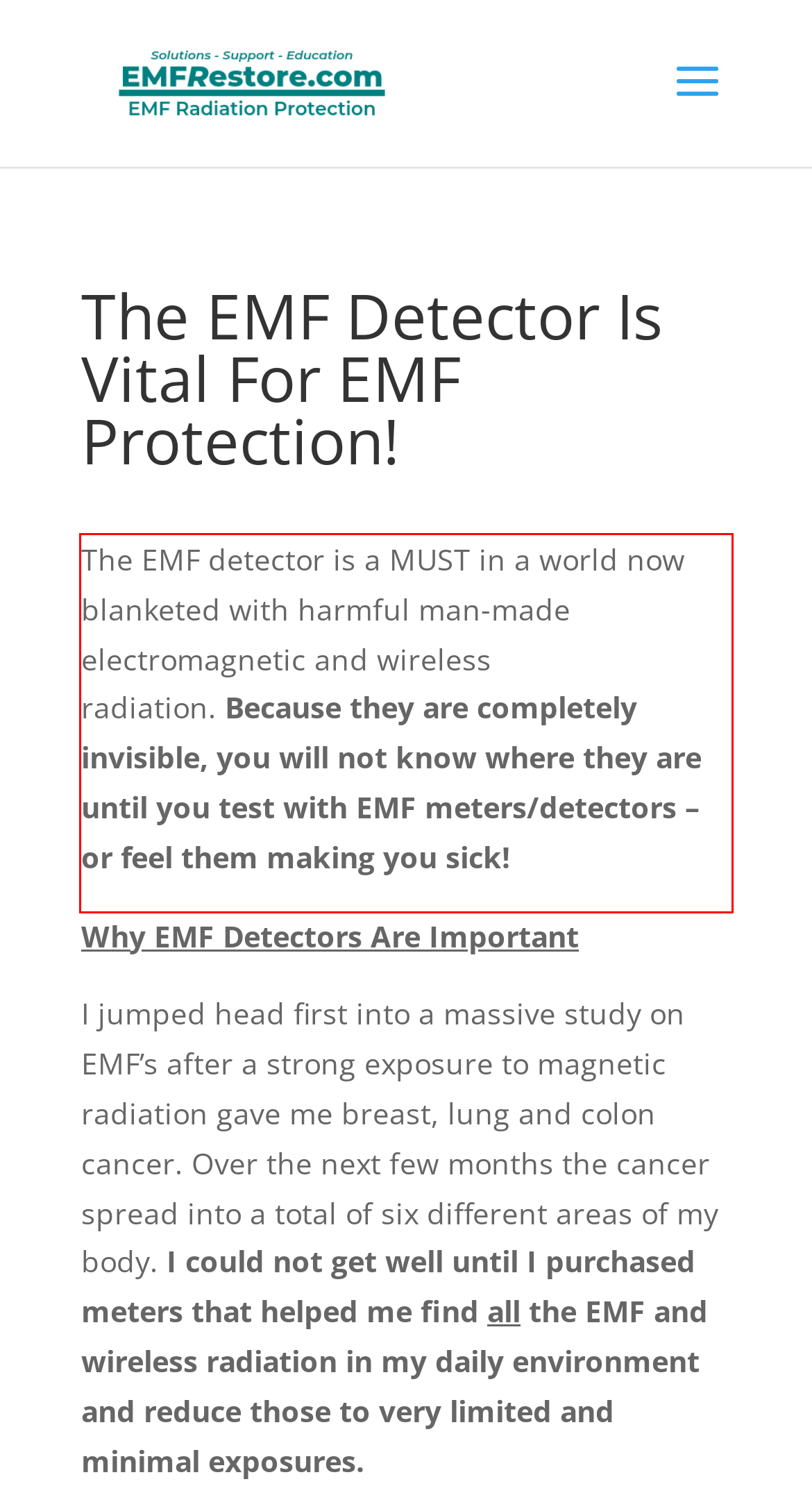Given the screenshot of the webpage, identify the red bounding box, and recognize the text content inside that red bounding box.

The EMF detector is a MUST in a world now blanketed with harmful man-made electromagnetic and wireless radiation. Because they are completely invisible, you will not know where they are until you test with EMF meters/detectors – or feel them making you sick!